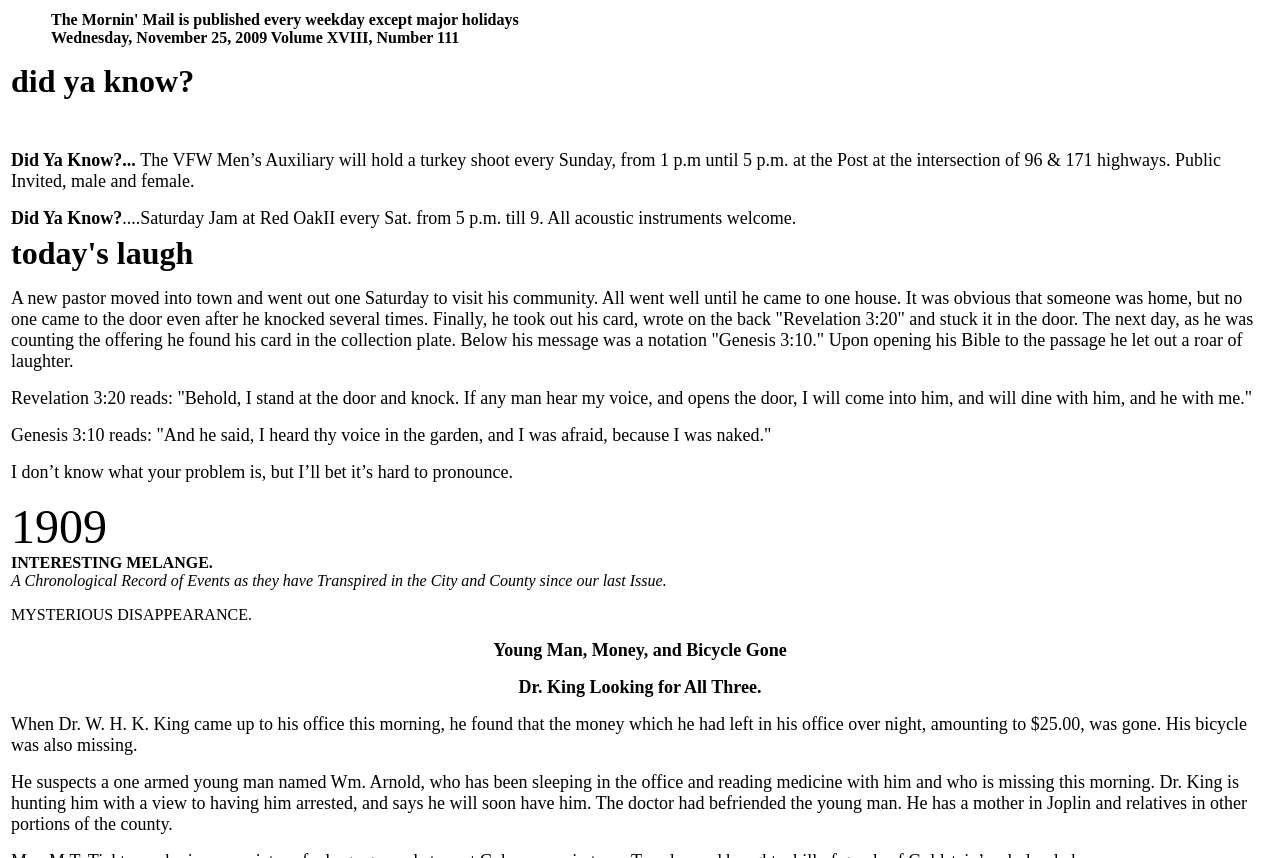Generate a thorough caption that explains the contents of the webpage.

The webpage "Mornin' Mail" features a prominent section at the top, occupying most of the width, with a light gray background. This section contains a blockquote with a date "Wednesday, November 25, 2009 Volume XVIII, Number 111" written in a smaller font size. Below the date, there is a heading "did ya know" followed by a question mark and a brief description of two events: a turkey shoot organized by the VFW Men's Auxiliary and a Saturday Jam at Red OakII. The text is arranged in a single column, with the event descriptions written in a slightly larger font size than the date. The entire section is centered, leaving some empty space on both sides.